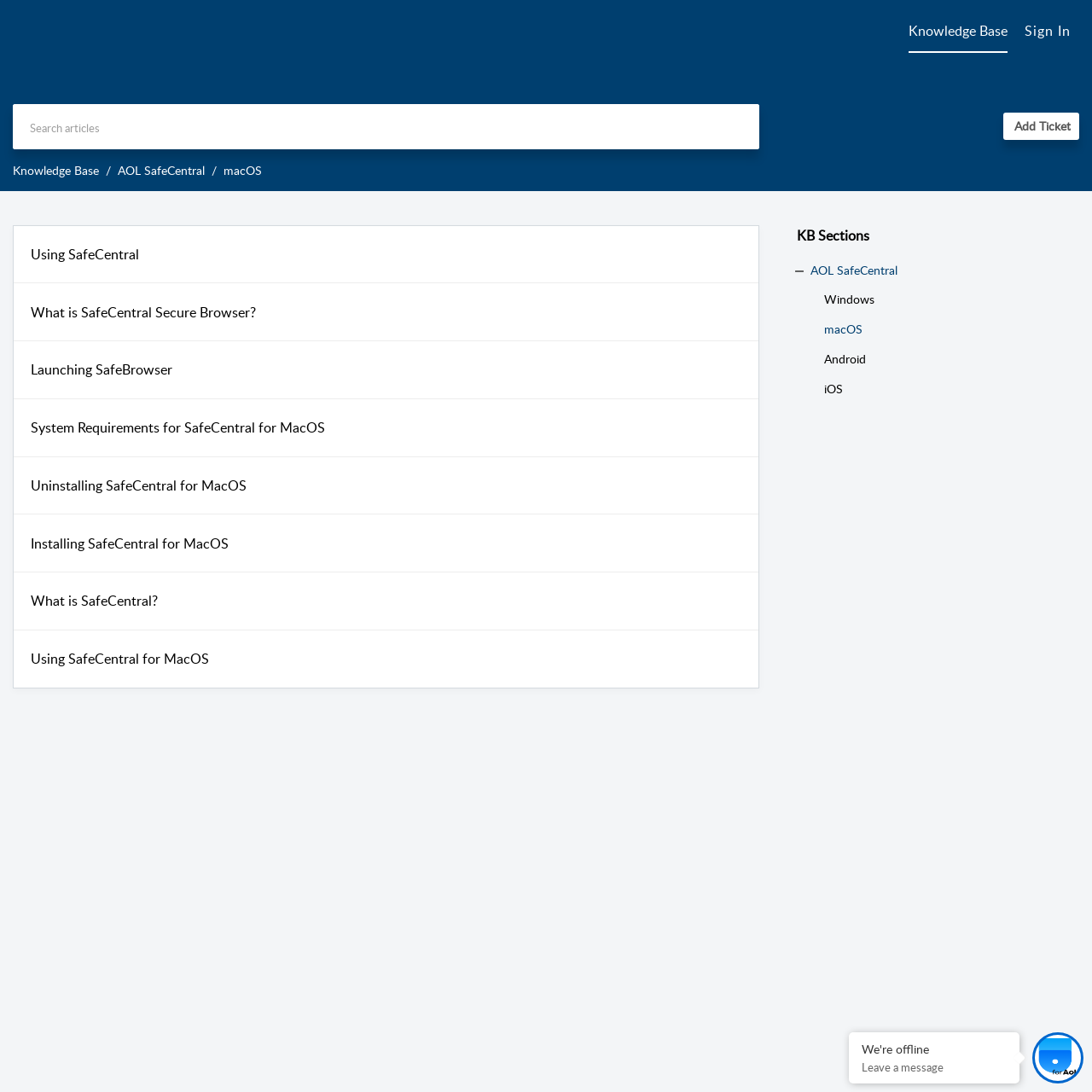Provide the bounding box coordinates of the area you need to click to execute the following instruction: "View knowledge base".

[0.832, 0.011, 0.923, 0.047]